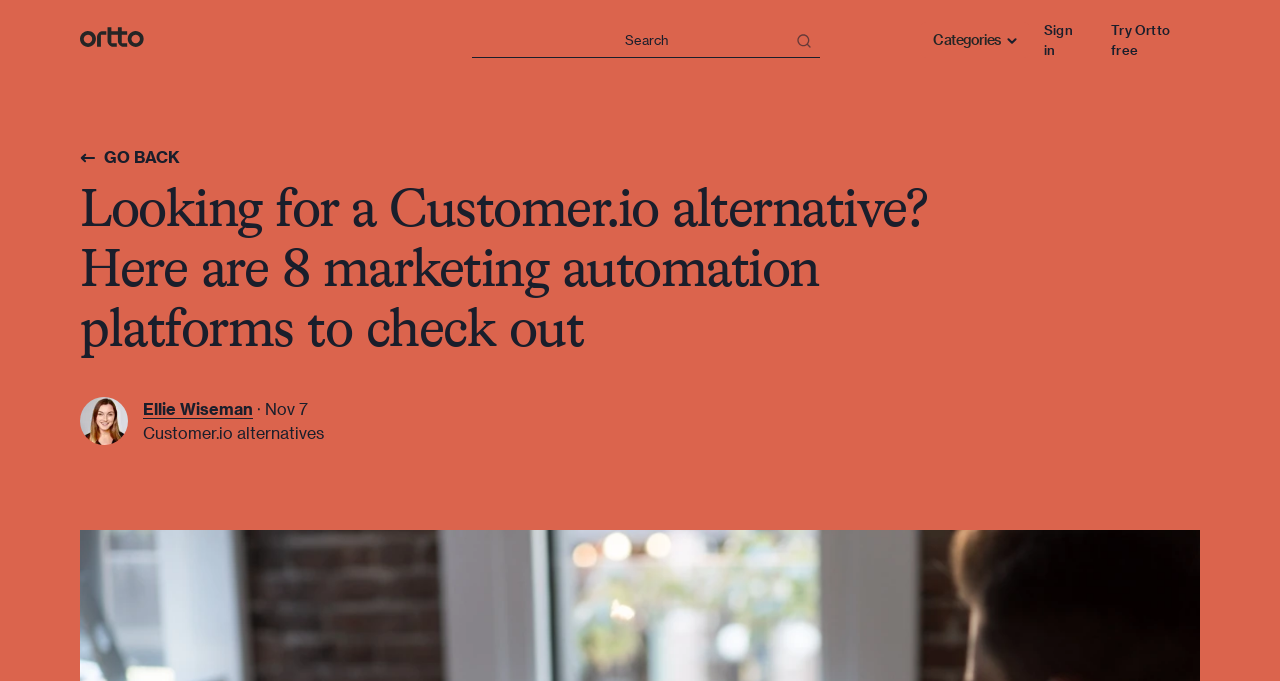Identify the bounding box coordinates of the region I need to click to complete this instruction: "try Ortto for free".

[0.868, 0.029, 0.938, 0.088]